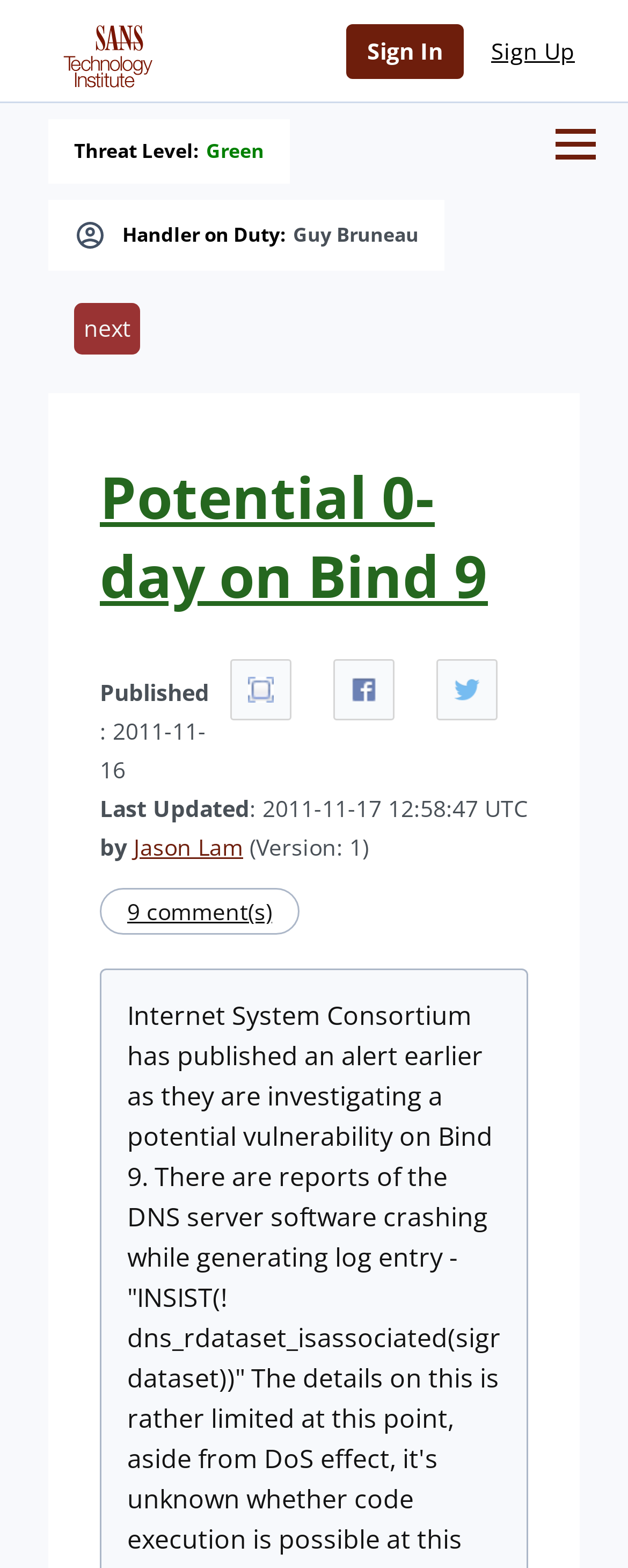Identify the bounding box of the HTML element described as: "green".

[0.328, 0.088, 0.421, 0.105]